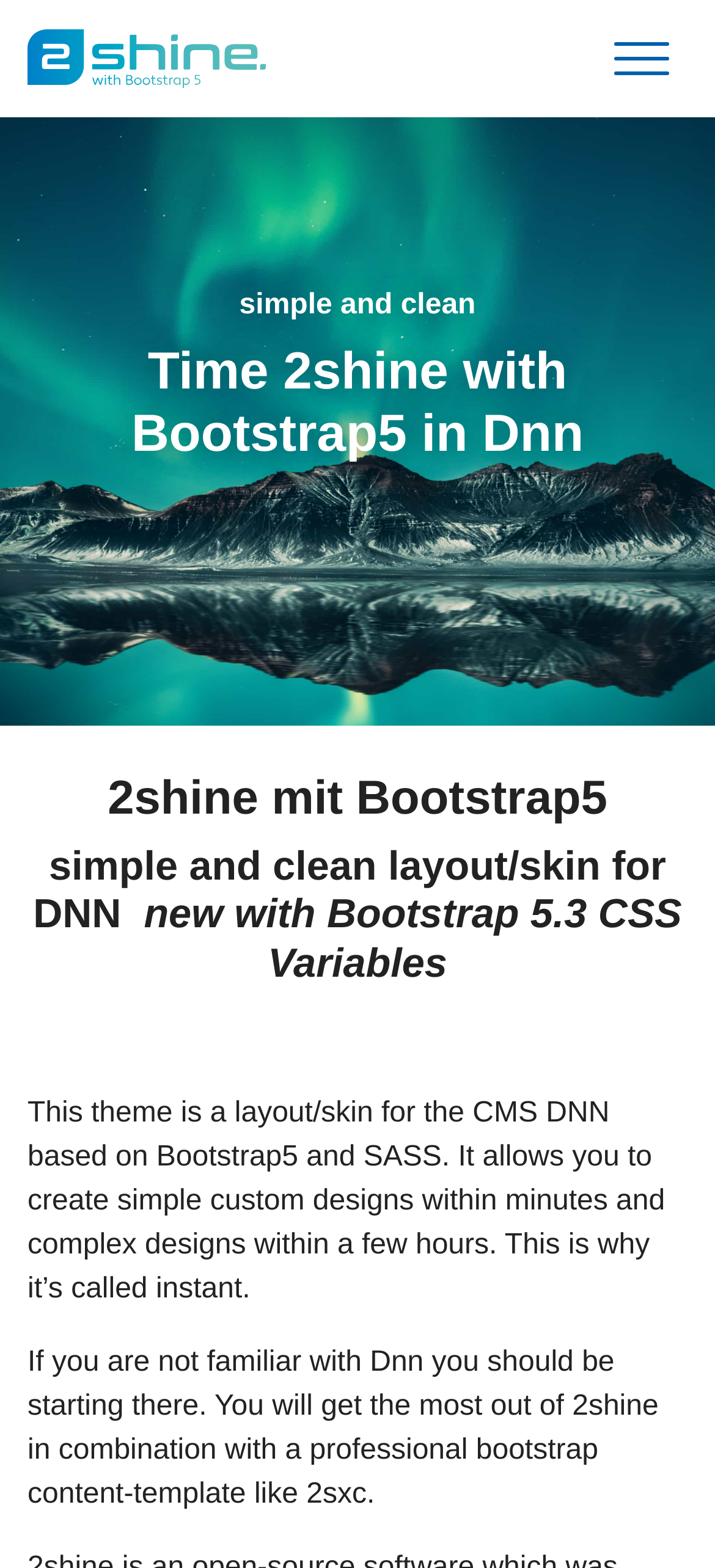Answer the question below in one word or phrase:
What is the purpose of 2shine?

Create custom designs